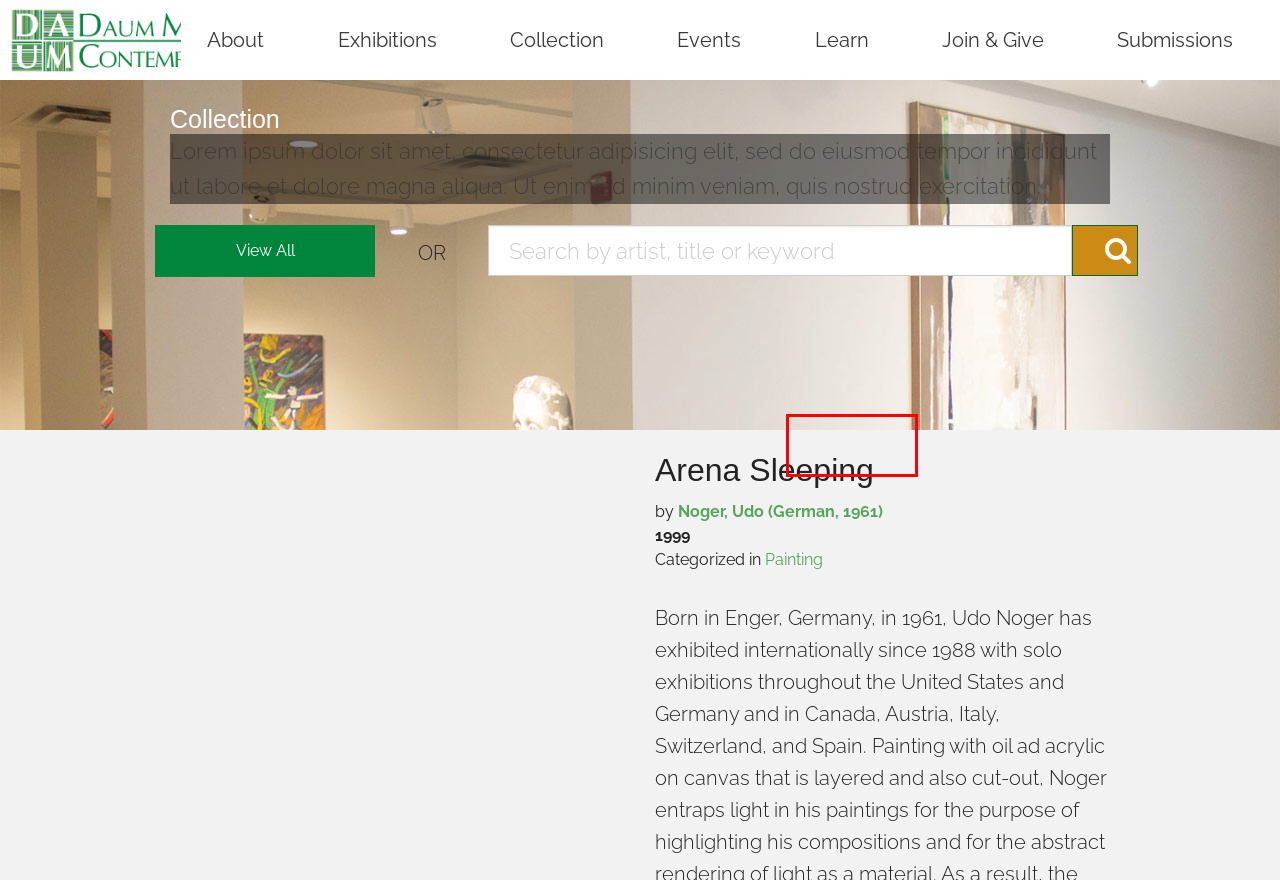Look at the screenshot of a webpage with a red bounding box and select the webpage description that best corresponds to the new page after clicking the element in the red box. Here are the options:
A. Community Programs | Daum Museum of Contemporary Art
B. Visual Thinking Strategies | Daum Museum of Contemporary Art
C. Campus Connections | Daum Museum of Contemporary Art
D. Rights & Reproduction | Daum Museum of Contemporary Art
E. Daum Escape | Daum Museum of Contemporary Art
F. Join & Give | Daum Museum of Contemporary Art
G. Guided Tours | Daum Museum of Contemporary Art
H. Collection | Daum Museum of Contemporary Art

A